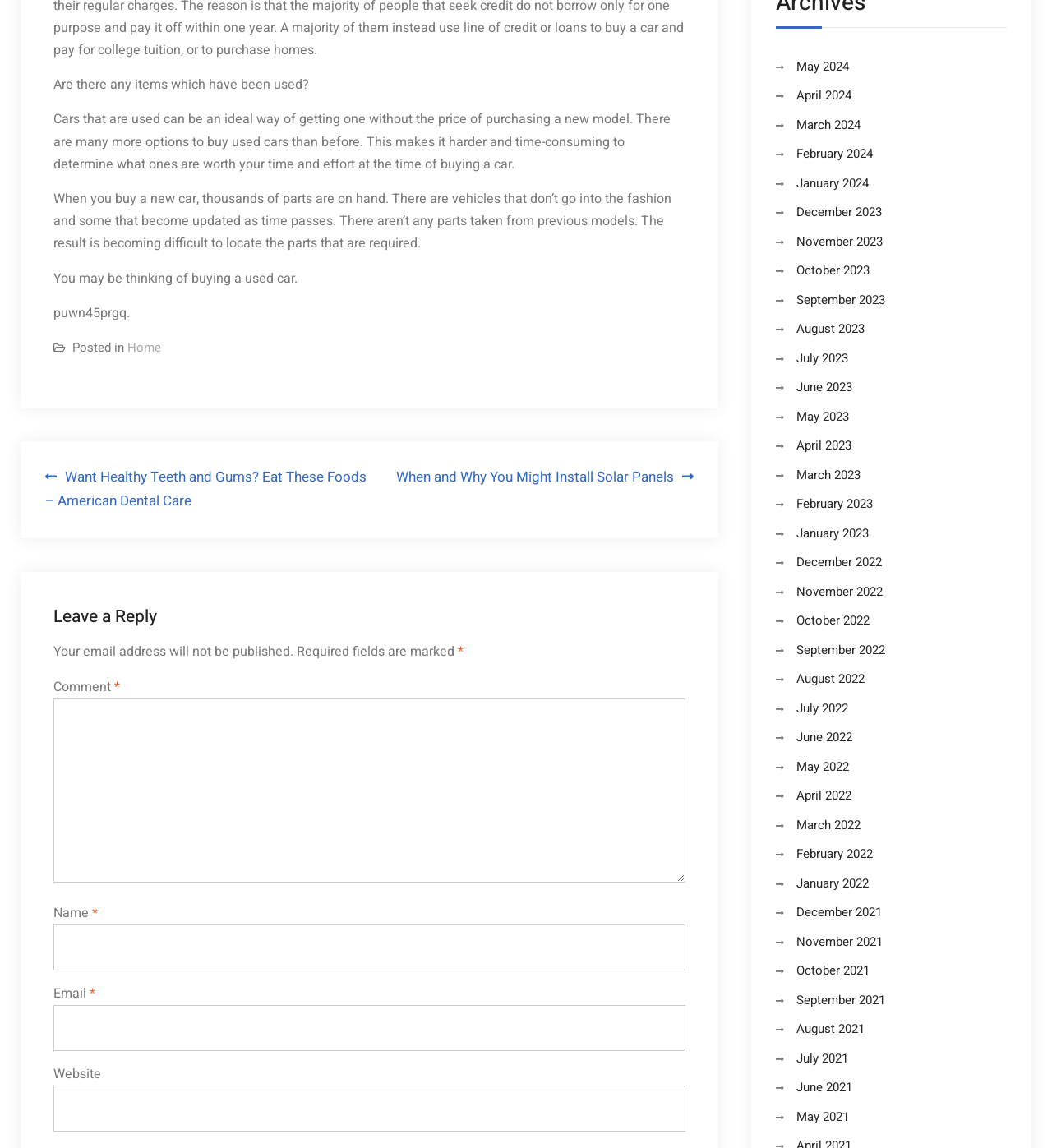Find the bounding box coordinates of the clickable element required to execute the following instruction: "Click the 'Home' link". Provide the coordinates as four float numbers between 0 and 1, i.e., [left, top, right, bottom].

[0.121, 0.295, 0.153, 0.311]